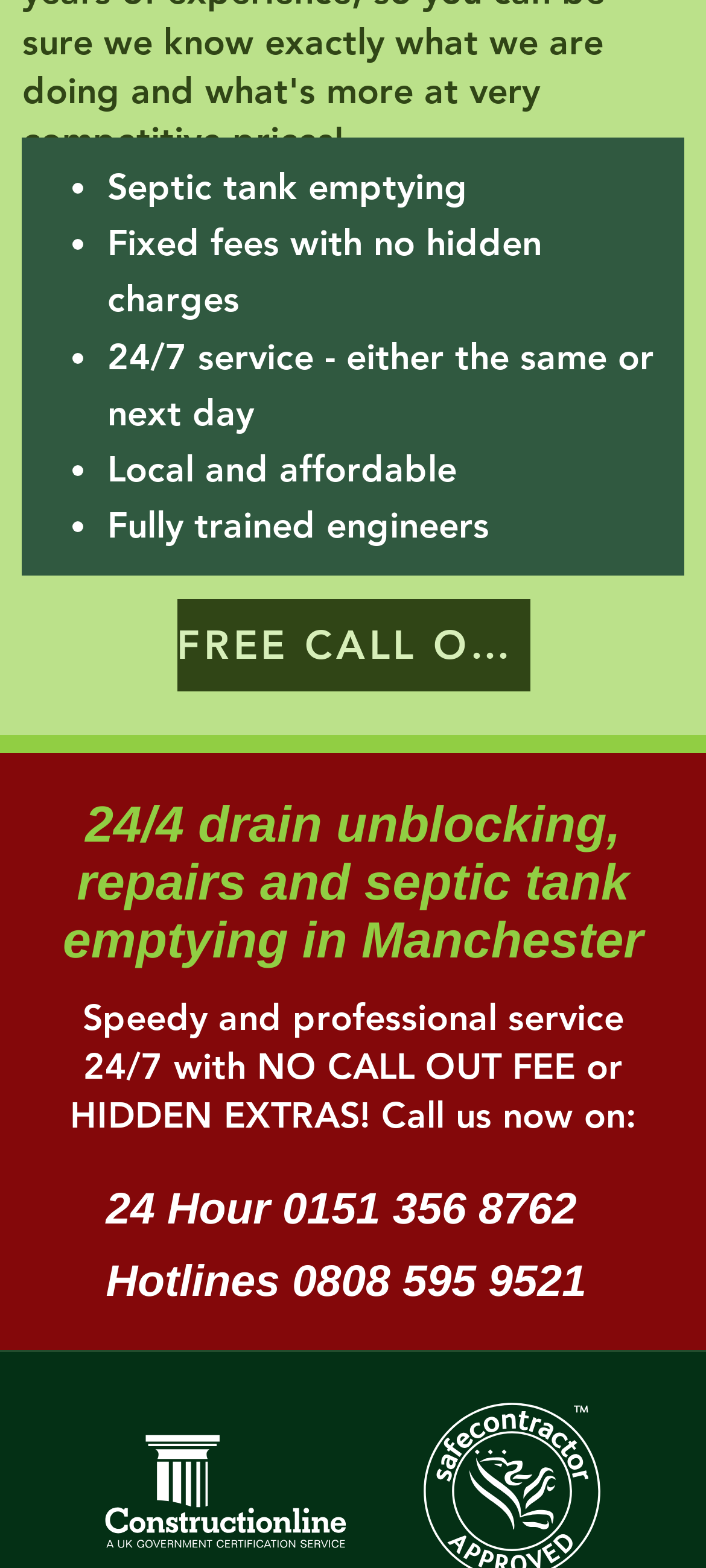Determine the bounding box coordinates of the clickable area required to perform the following instruction: "Call the phone number 0151 356 8762". The coordinates should be represented as four float numbers between 0 and 1: [left, top, right, bottom].

[0.359, 0.507, 0.662, 0.529]